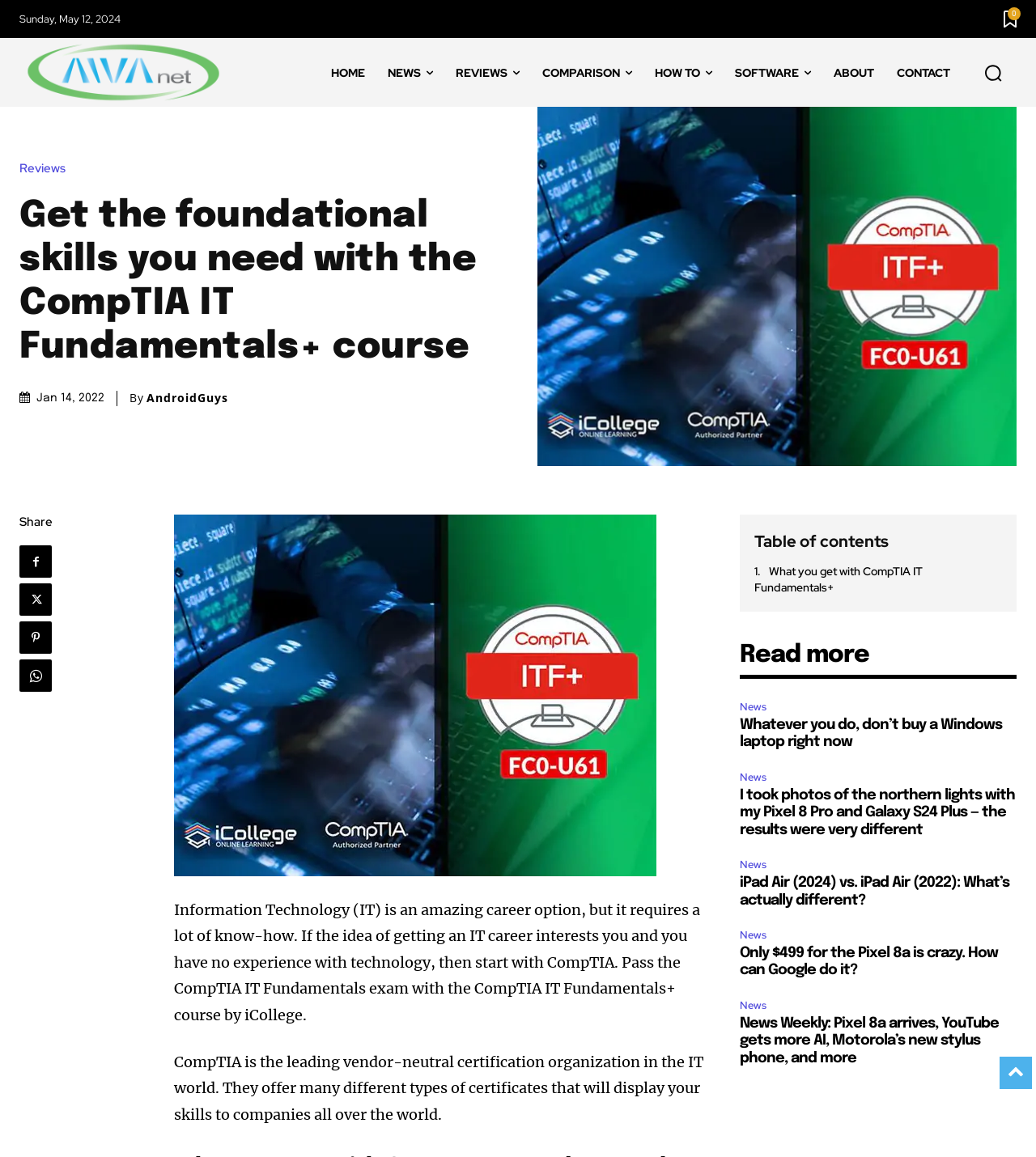Please identify the bounding box coordinates of where to click in order to follow the instruction: "Read more about CompTIA IT Fundamentals+".

[0.714, 0.555, 0.839, 0.577]